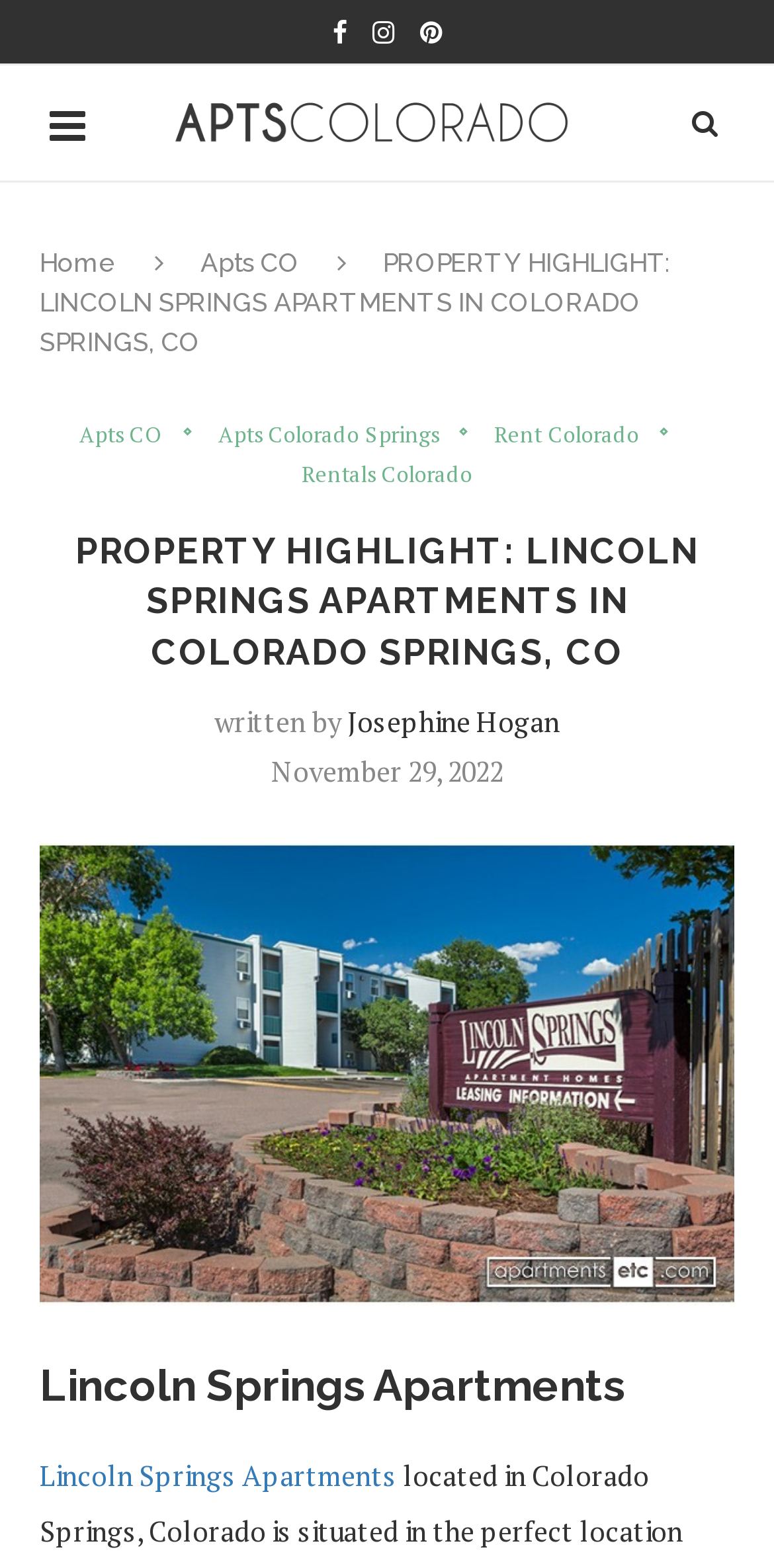Provide a one-word or short-phrase answer to the question:
What is the location of the apartment complex?

Colorado Springs, CO